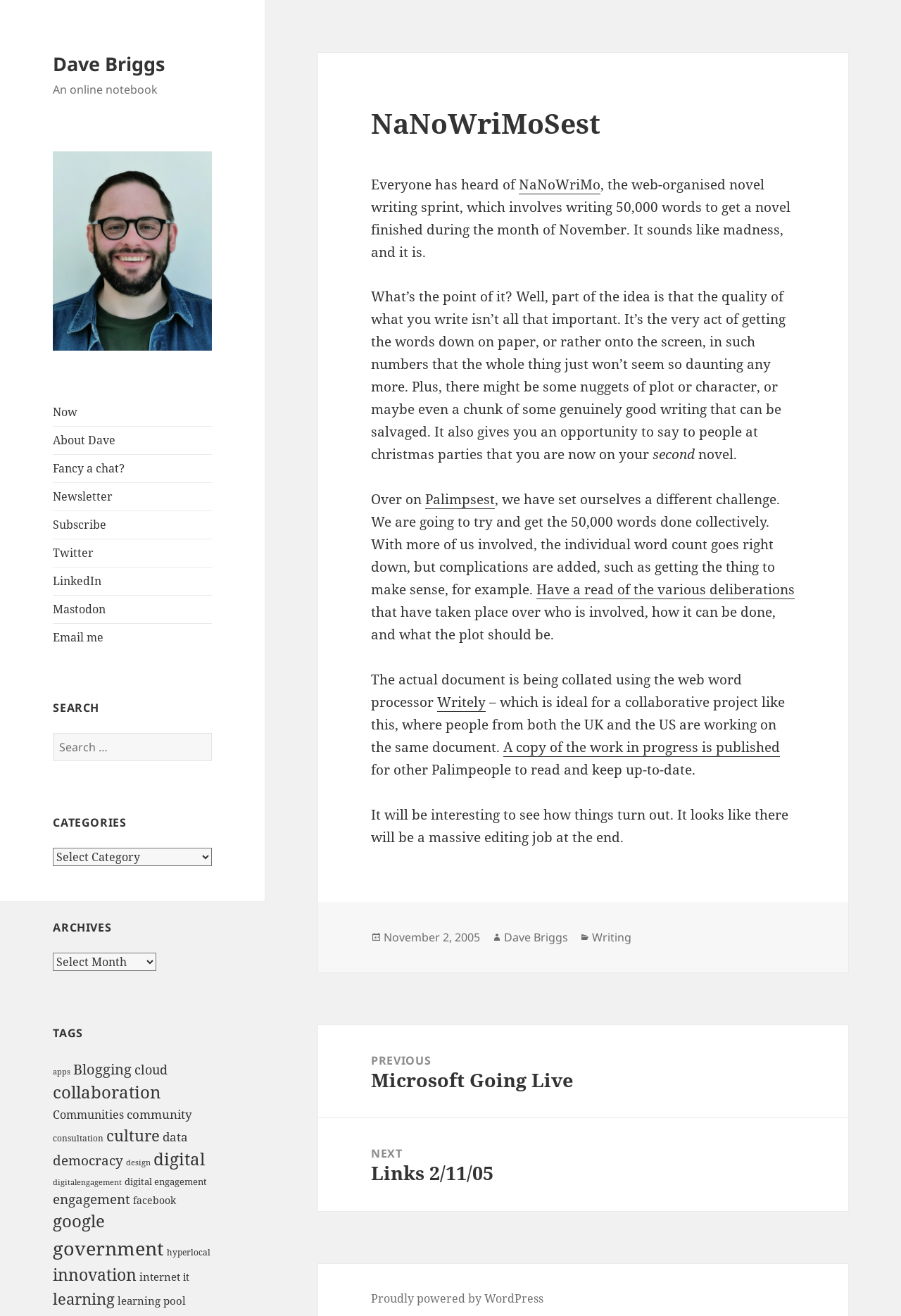Using the elements shown in the image, answer the question comprehensively: What is the purpose of NaNoWriMo?

According to the text, NaNoWriMo is a novel writing sprint where participants aim to write 50,000 words in a month, with the goal of getting the words down on paper, regardless of quality.